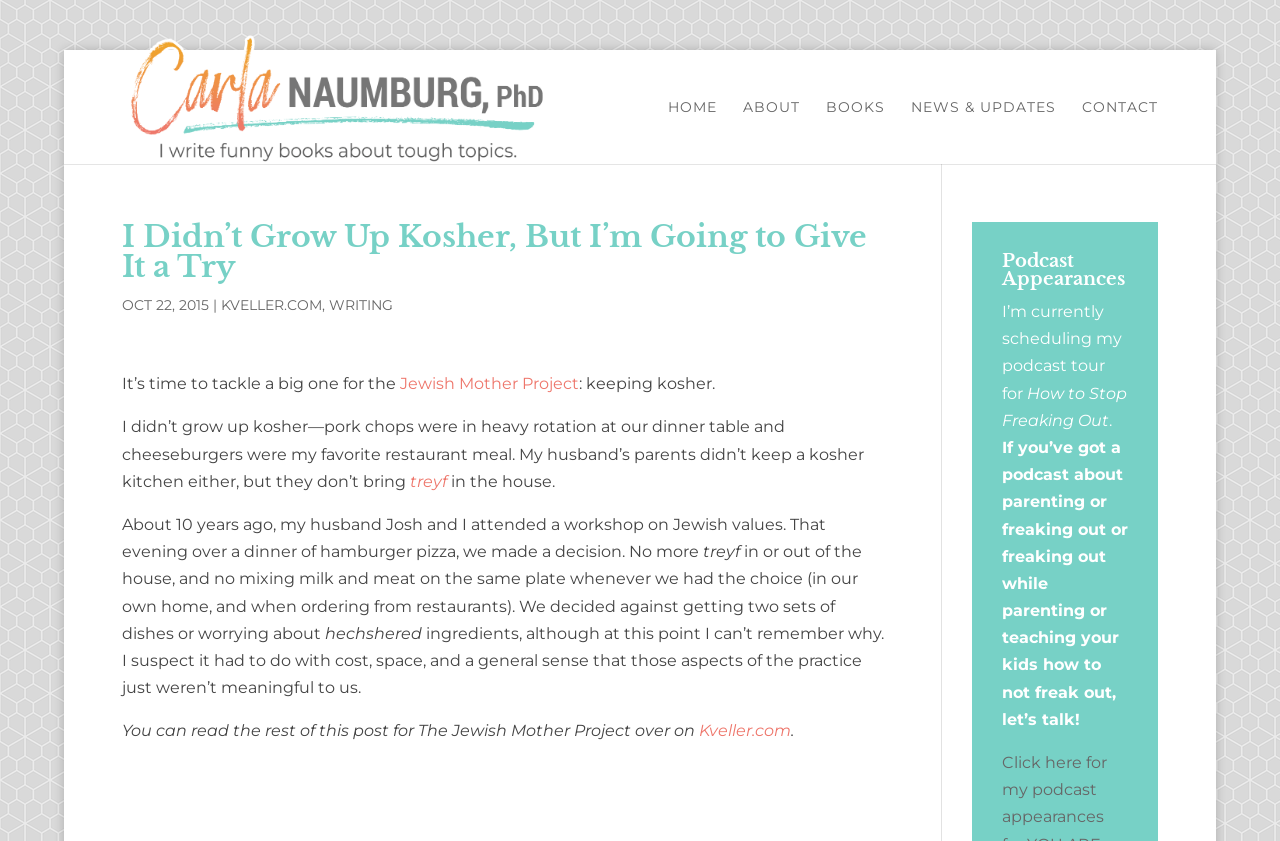Please respond in a single word or phrase: 
What is the topic of the article?

Keeping kosher